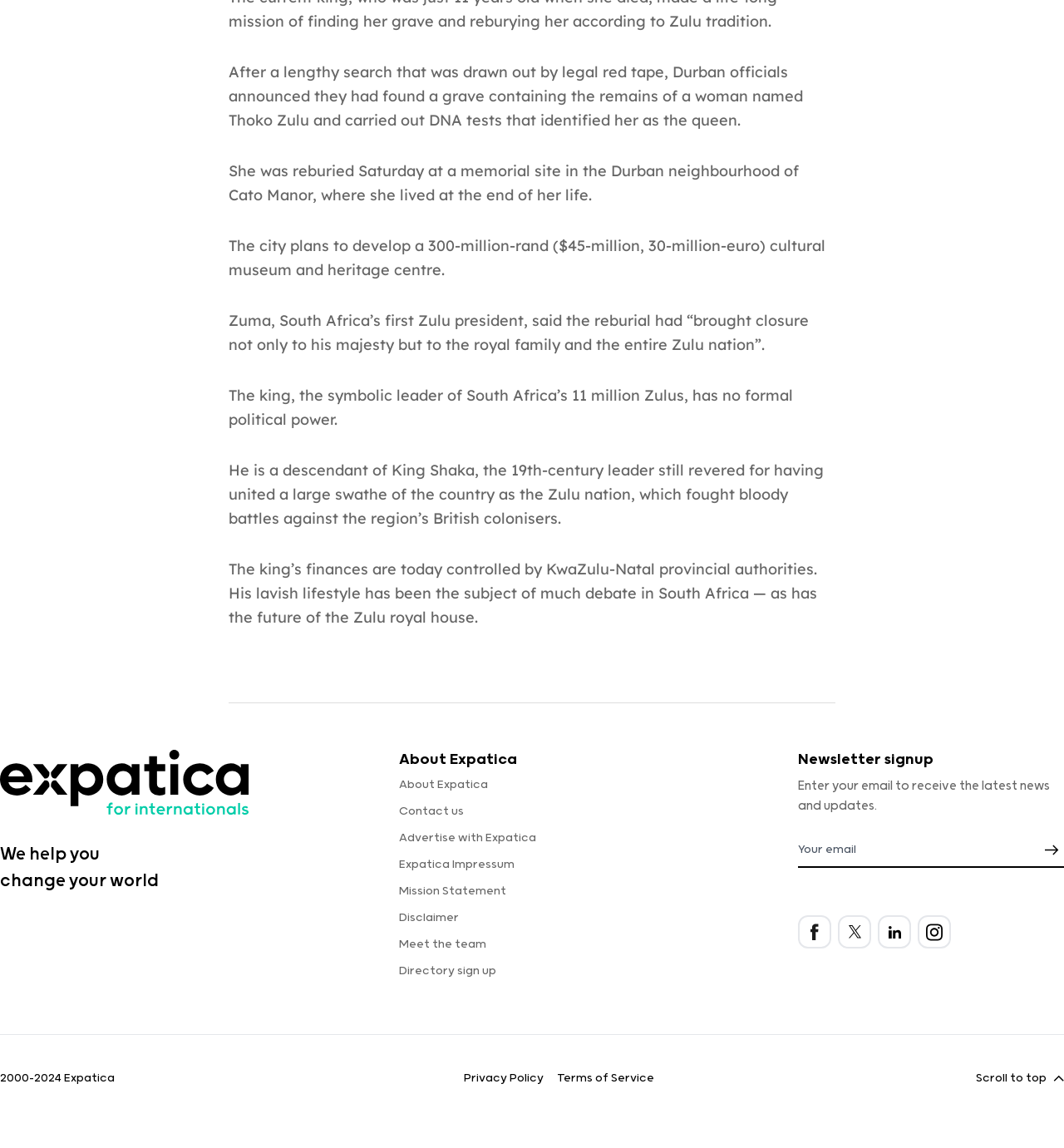What is the name of the king mentioned in the article?
Please look at the screenshot and answer using one word or phrase.

Zuma